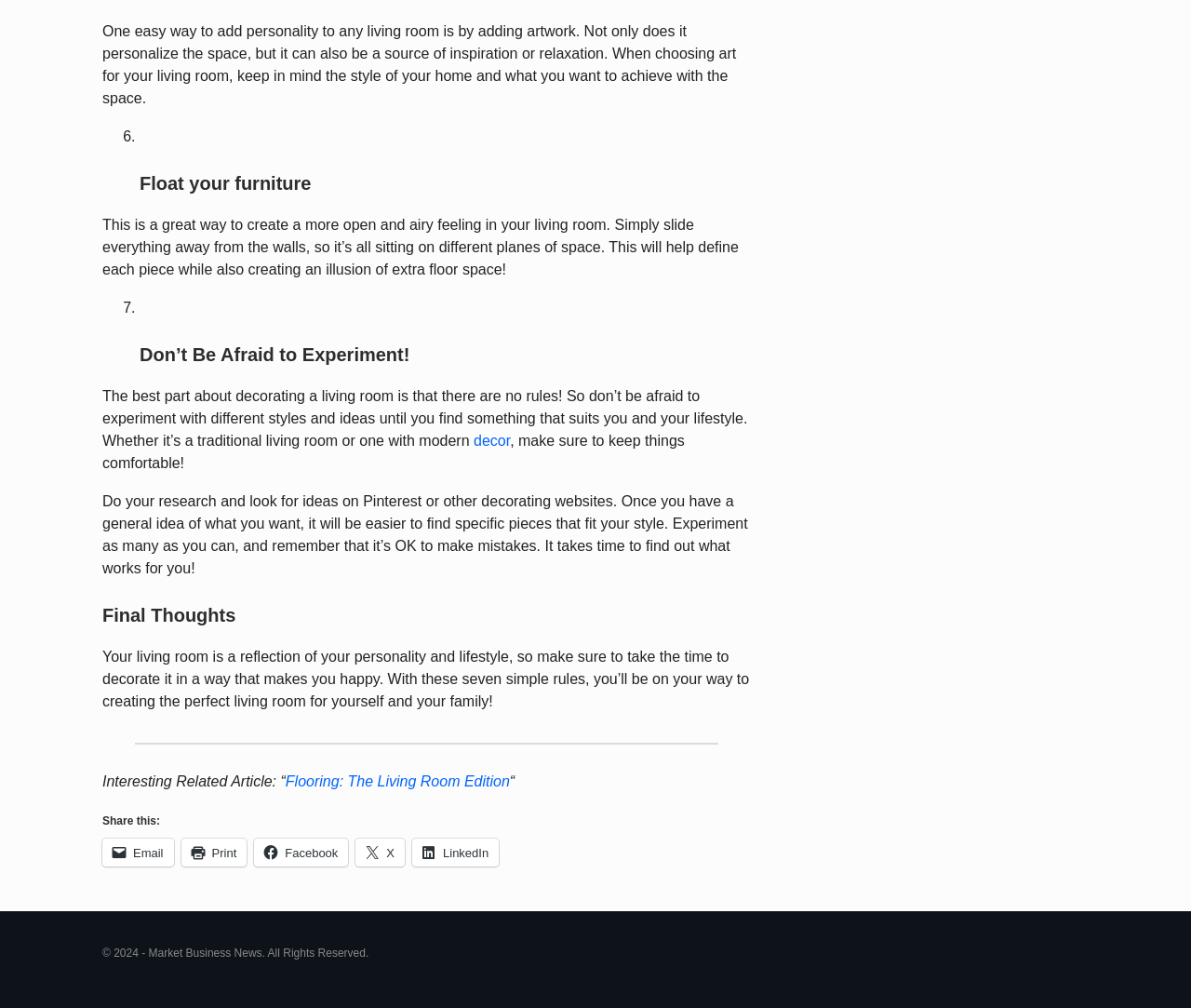Predict the bounding box of the UI element based on the description: "Flooring: The Living Room Edition". The coordinates should be four float numbers between 0 and 1, formatted as [left, top, right, bottom].

[0.24, 0.767, 0.428, 0.783]